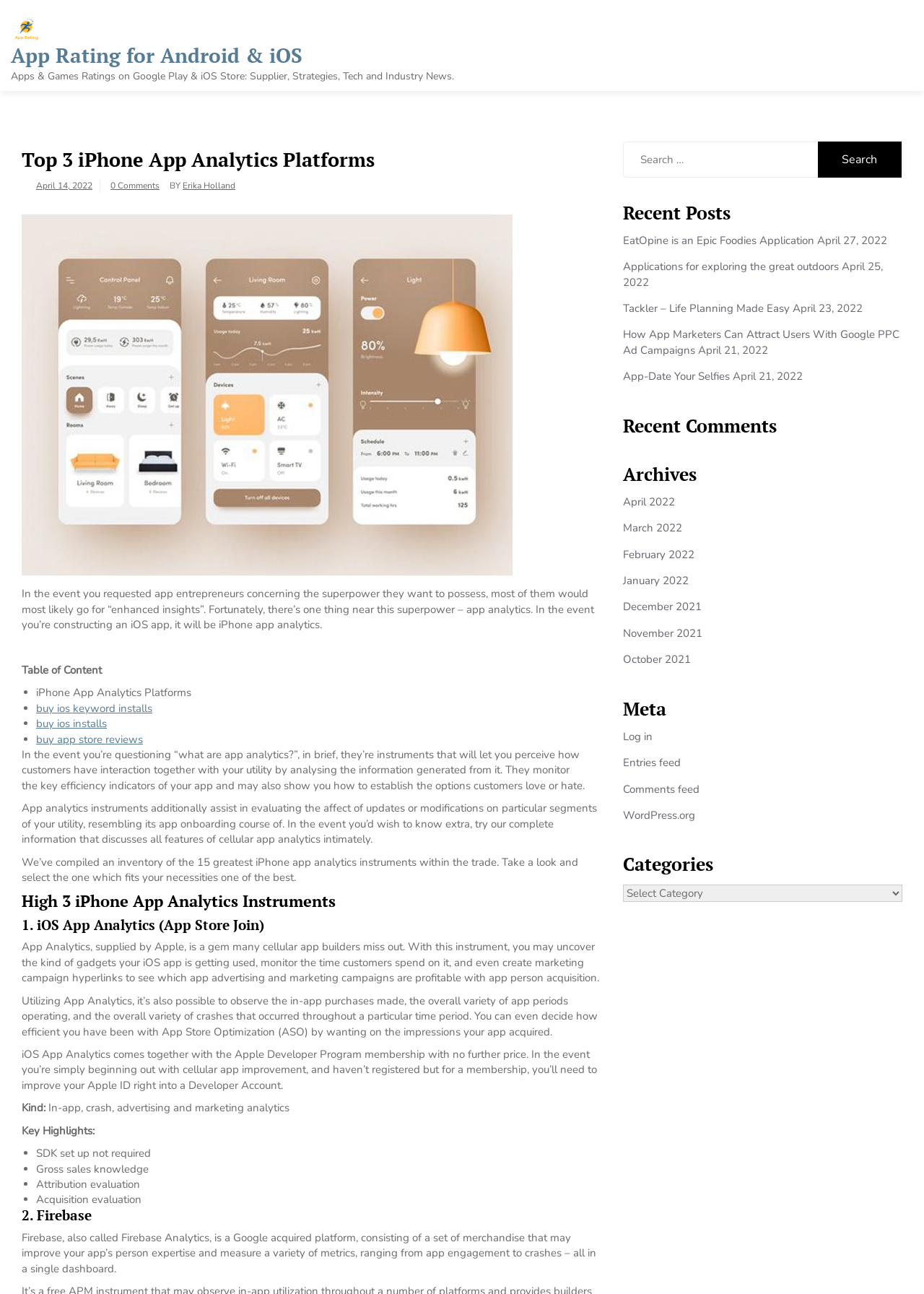Please identify the bounding box coordinates of the element's region that should be clicked to execute the following instruction: "Read the article about Top 3 iPhone App Analytics Platforms". The bounding box coordinates must be four float numbers between 0 and 1, i.e., [left, top, right, bottom].

[0.023, 0.109, 0.651, 0.137]